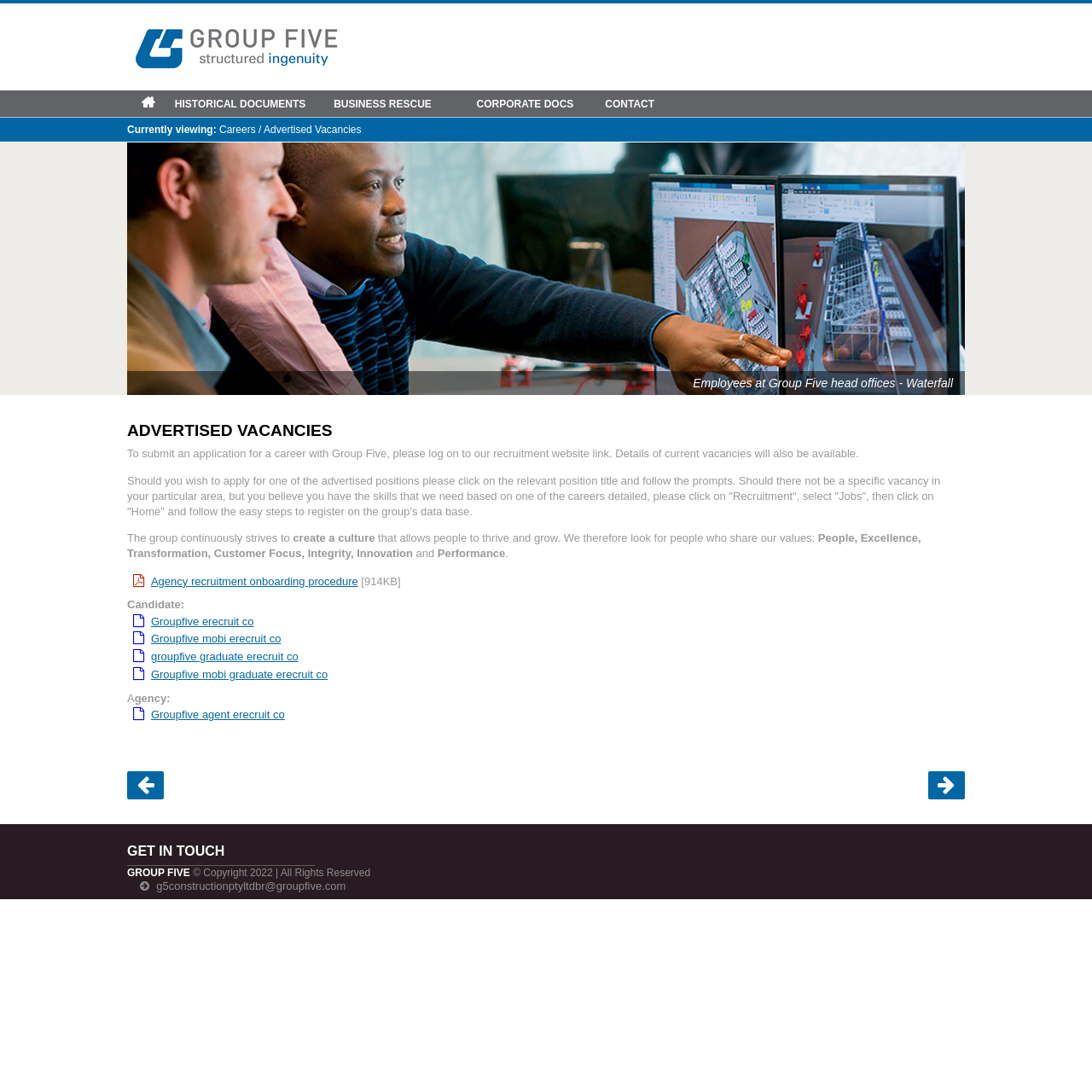Determine the bounding box coordinates of the section I need to click to execute the following instruction: "View Agency recruitment onboarding procedure". Provide the coordinates as four float numbers between 0 and 1, i.e., [left, top, right, bottom].

[0.138, 0.526, 0.328, 0.538]